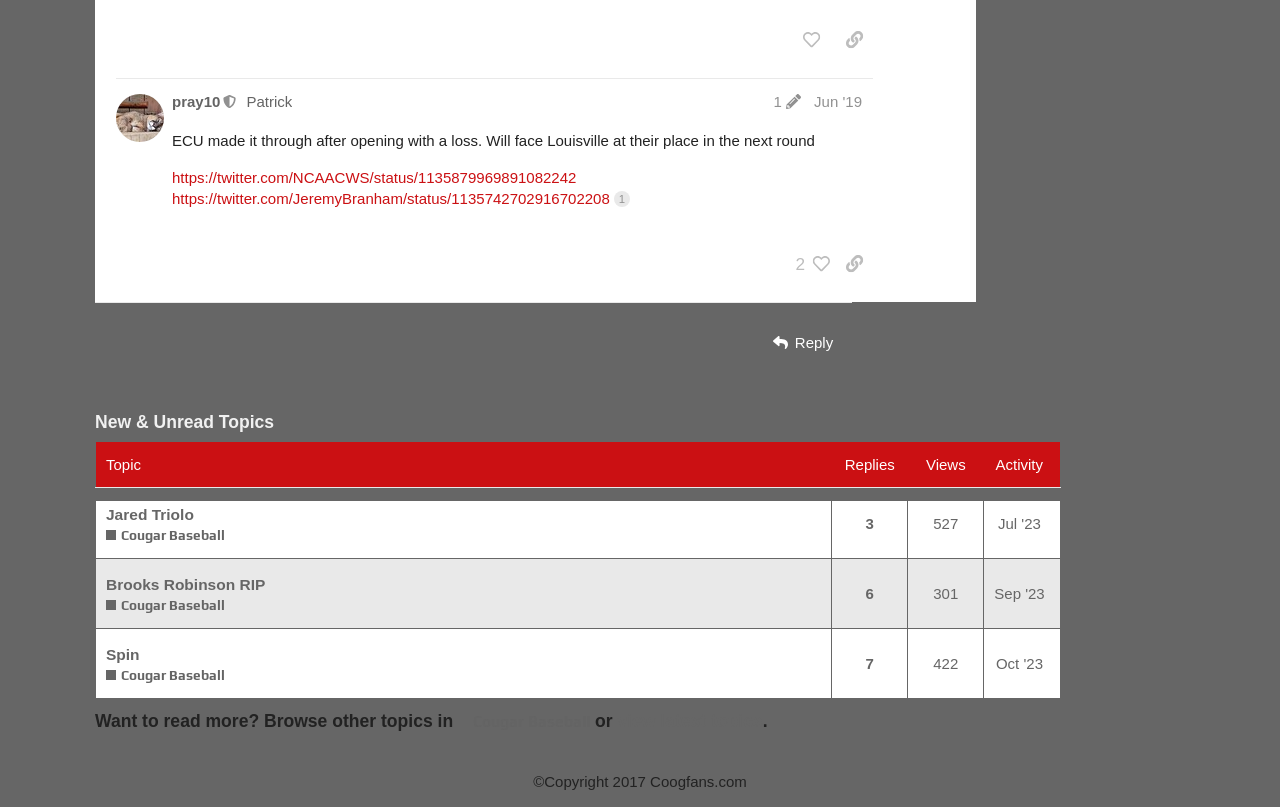Please identify the bounding box coordinates of the element's region that should be clicked to execute the following instruction: "Subscribe to the newsletter". The bounding box coordinates must be four float numbers between 0 and 1, i.e., [left, top, right, bottom].

None